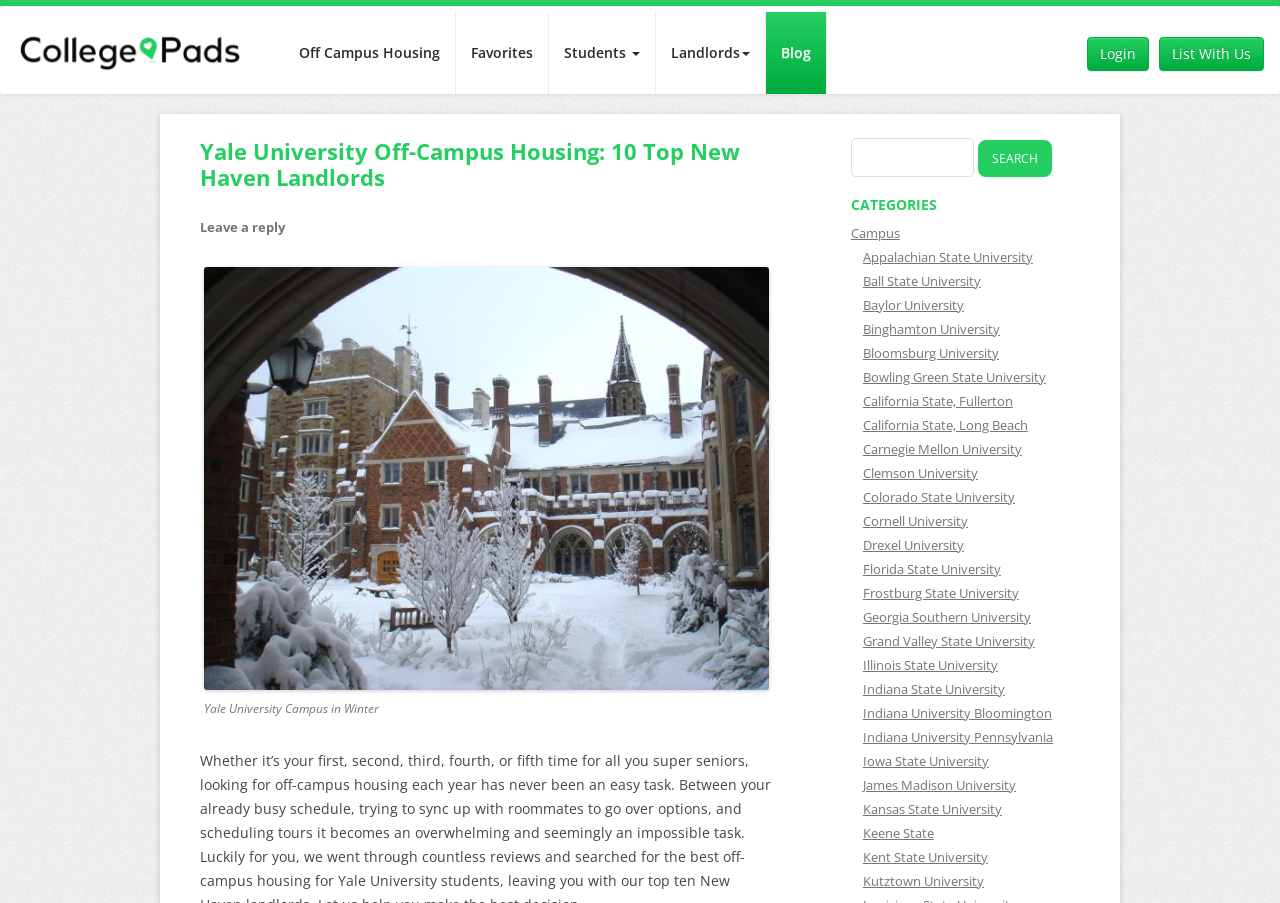Describe every aspect of the webpage in a detailed manner.

This webpage is about Yale University Off-Campus Housing, specifically featuring 10 top New Haven landlords. At the top, there is a navigation menu with links to "Off Campus Housing", "Favorites", and "Blog", as well as buttons for "Students" and "Landlords" that have dropdown menus. On the top right, there are links to "List With Us" and "Login".

Below the navigation menu, there is a header section with the title "Yale University Off-Campus Housing: 10 Top New Haven Landlords" and a link to "Leave a reply". Next to the title, there is an image of the Yale University campus in winter, with a caption "Yale University Campus in Winter".

On the right side of the page, there is a search bar with a label "Search for:" and a button to submit the search query. Below the search bar, there is a section titled "CATEGORIES" with a list of university names, including Appalachian State University, Ball State University, Baylor University, and many others.

The webpage has a total of 5 images, 14 links, 2 buttons, 1 search bar, and 1 textbox. The layout is organized, with clear headings and concise text, making it easy to navigate and find information about off-campus housing options for Yale University students.